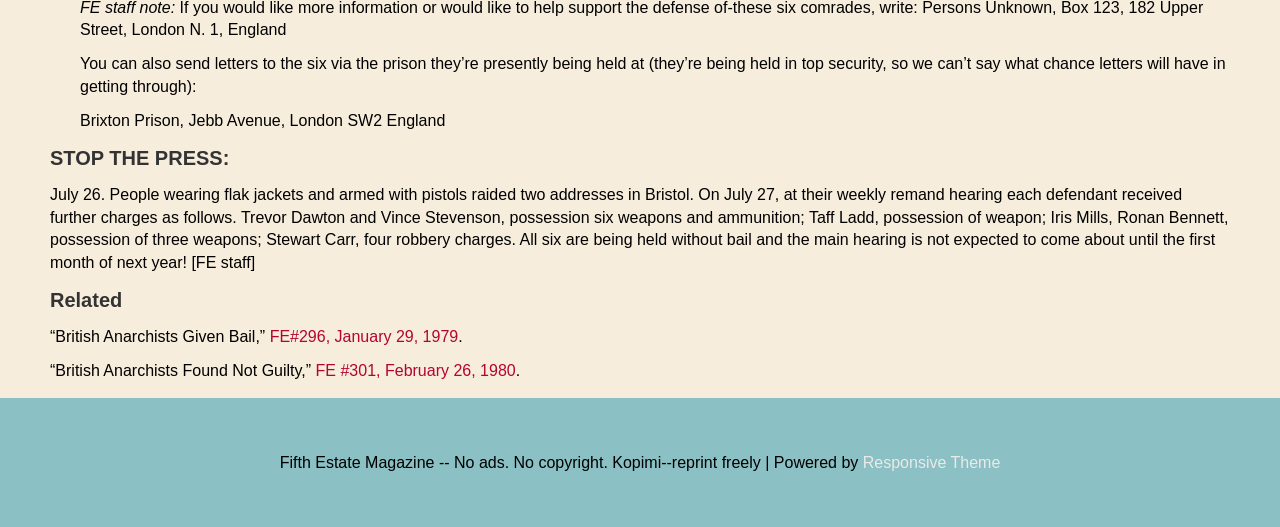How many weapons did Iris Mills possess?
Please interpret the details in the image and answer the question thoroughly.

The text mentions, 'Iris Mills, Ronan Bennett, possession of three weapons...' This indicates that Iris Mills possessed three weapons.